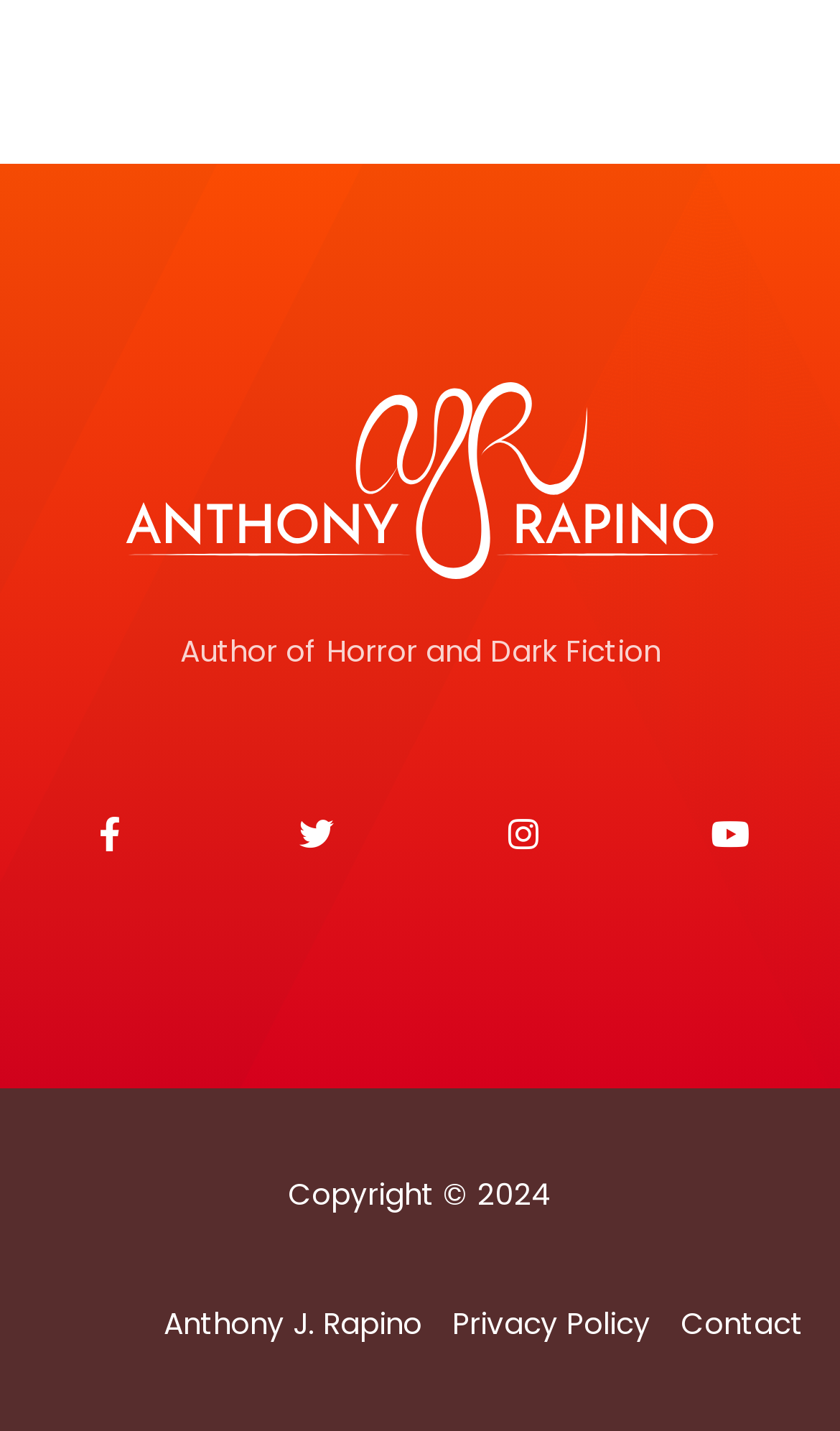Calculate the bounding box coordinates for the UI element based on the following description: "Anthony J. Rapino". Ensure the coordinates are four float numbers between 0 and 1, i.e., [left, top, right, bottom].

[0.195, 0.911, 0.503, 0.939]